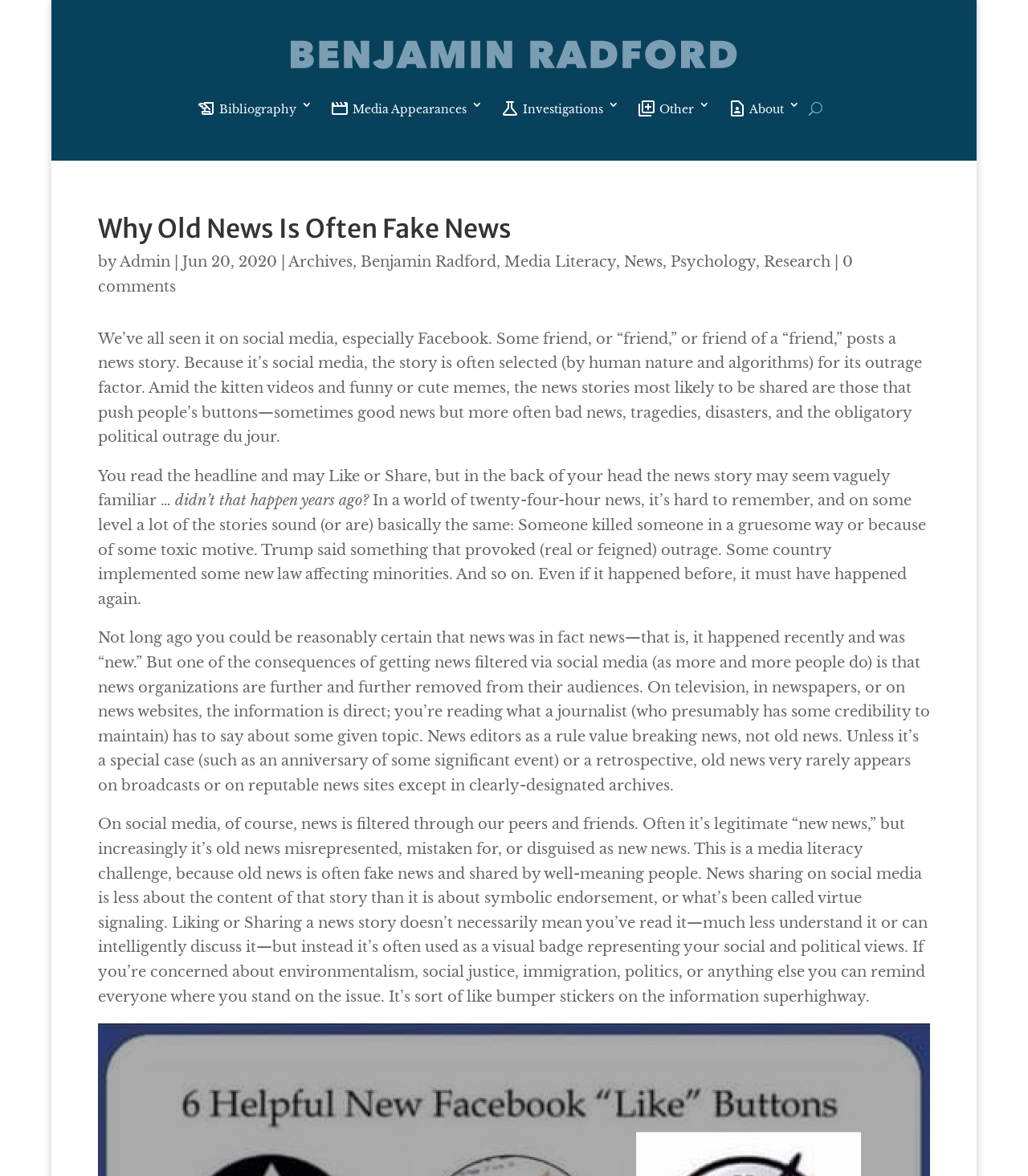Find the coordinates for the bounding box of the element with this description: "0 comments".

[0.095, 0.215, 0.829, 0.251]